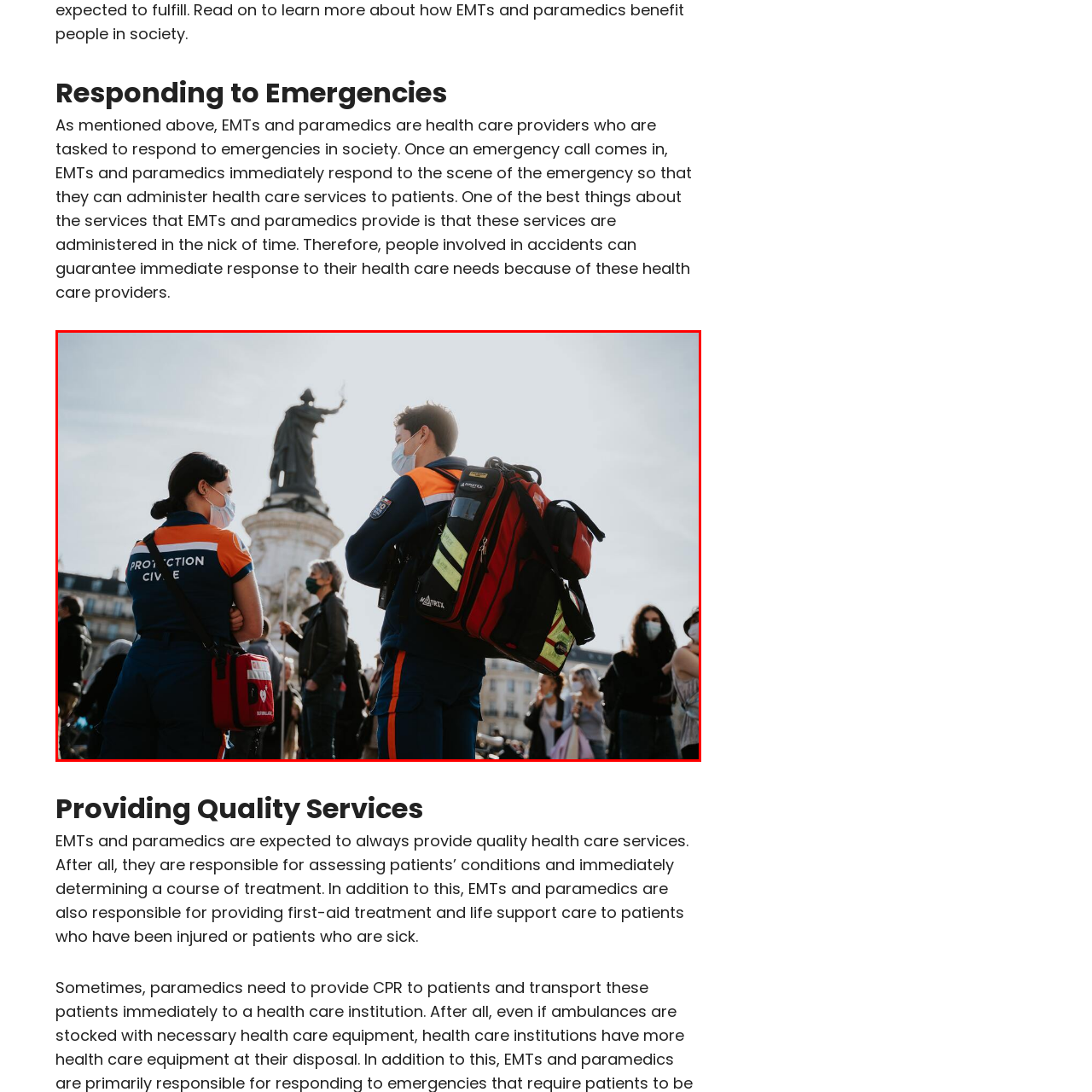Deliver a detailed account of the image that lies within the red box.

In this image, two emergency medical technicians (EMTs) are seen poised for action in an urban setting, embodying the vital role of first responders. They are dressed in distinctive uniforms labeled "PROTECTION CIVILE," indicating their affiliation with emergency services. One EMT is facing the other, engaged in a conversation while equipped with a large red medical backpack filled with essential supplies, ready to provide care. 

Behind them, a statue stands as a backdrop to a crowd of people, some of whom are also wearing masks, reflecting a communal vigilance concerning health and safety. The scene highlights the commitment of EMTs and paramedics to respond promptly to emergencies and deliver critical health care services in times of need, emphasizing the importance of their role in society. The sun shines brightly, illuminating the scene and underscoring the urgency and dedication involved in their work.